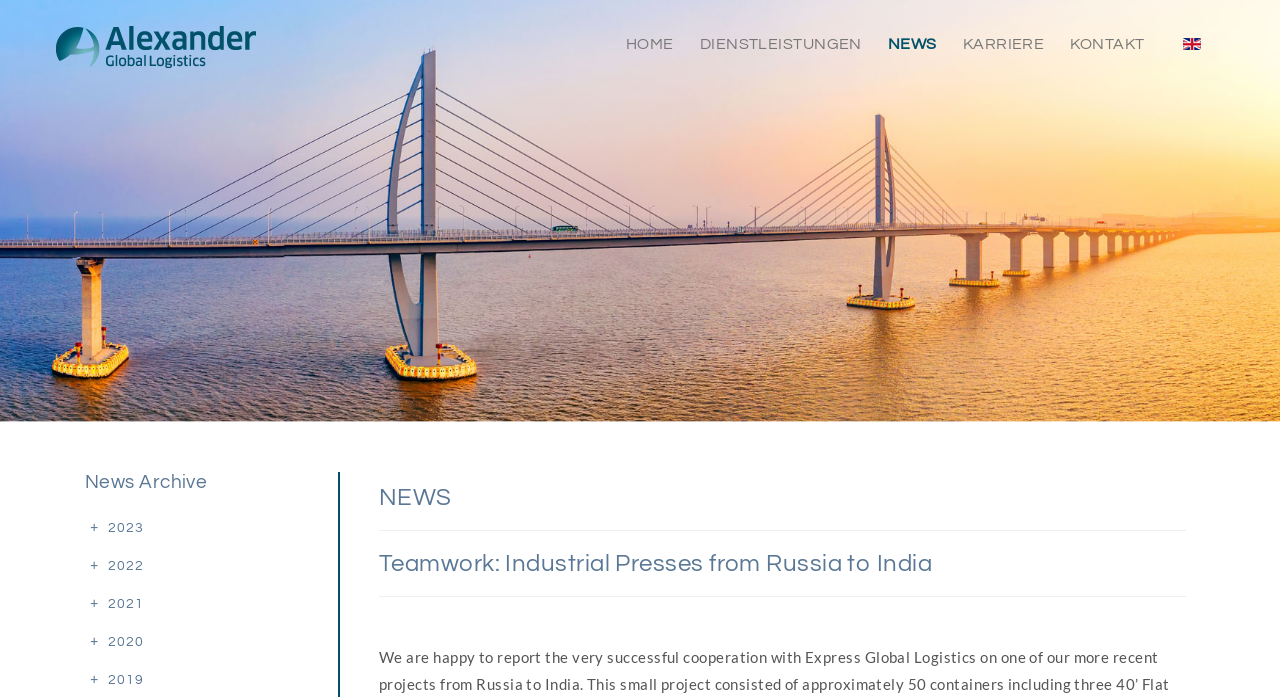Refer to the image and answer the question with as much detail as possible: How many news articles are present on the webpage?

There are at least 4 news articles present on the webpage because there are 4 list markers ('•') present, each corresponding to a news article. The news articles are listed under the years 2023, 2022, and 2021.